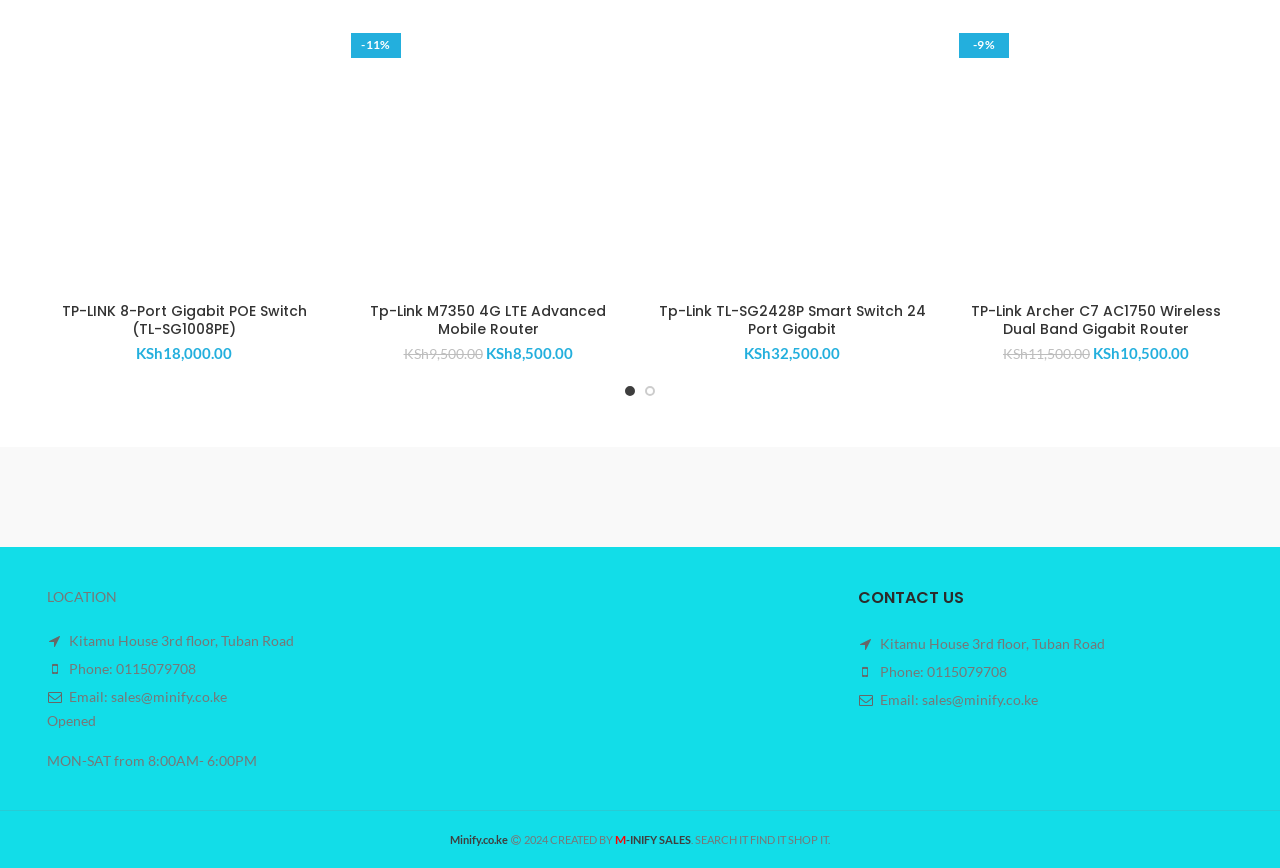Calculate the bounding box coordinates for the UI element based on the following description: "Add to wishlistAdd to wishlist". Ensure the coordinates are four float numbers between 0 and 1, i.e., [left, top, right, bottom].

[0.457, 0.136, 0.496, 0.188]